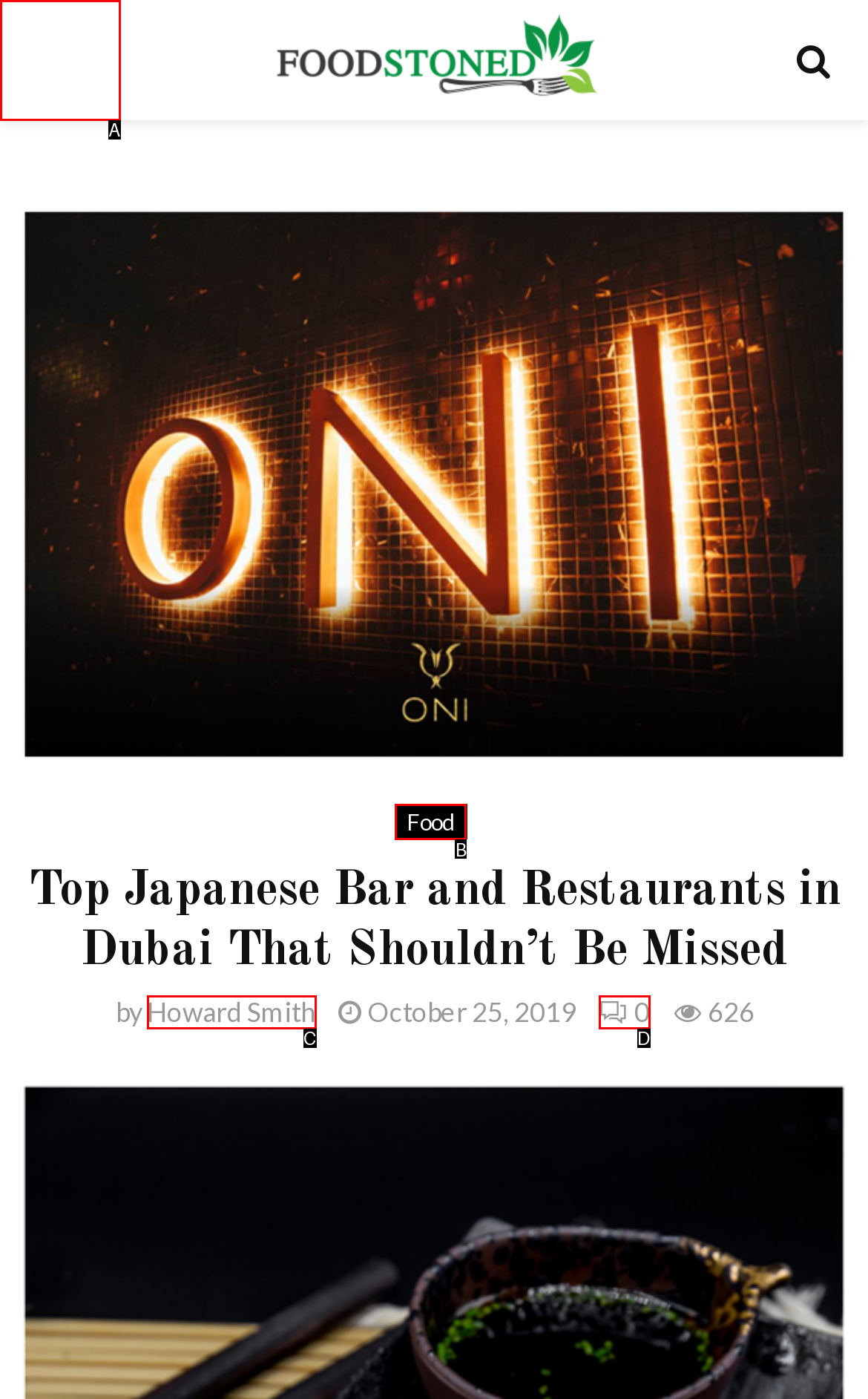Choose the letter that best represents the description: Food. Answer with the letter of the selected choice directly.

B